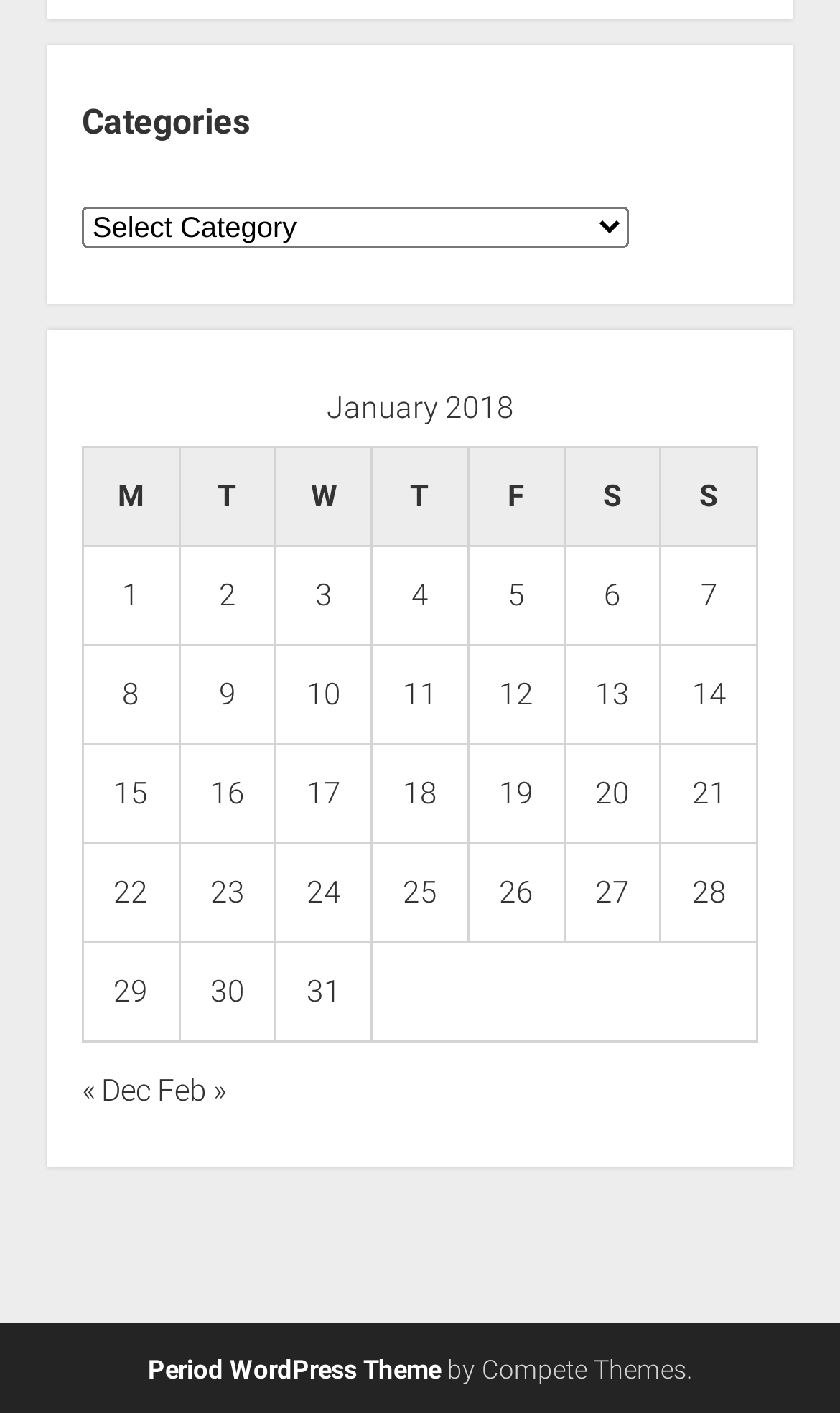Provide the bounding box coordinates in the format (top-left x, top-left y, bottom-right x, bottom-right y). All values are floating point numbers between 0 and 1. Determine the bounding box coordinate of the UI element described as: 3

[0.375, 0.409, 0.395, 0.433]